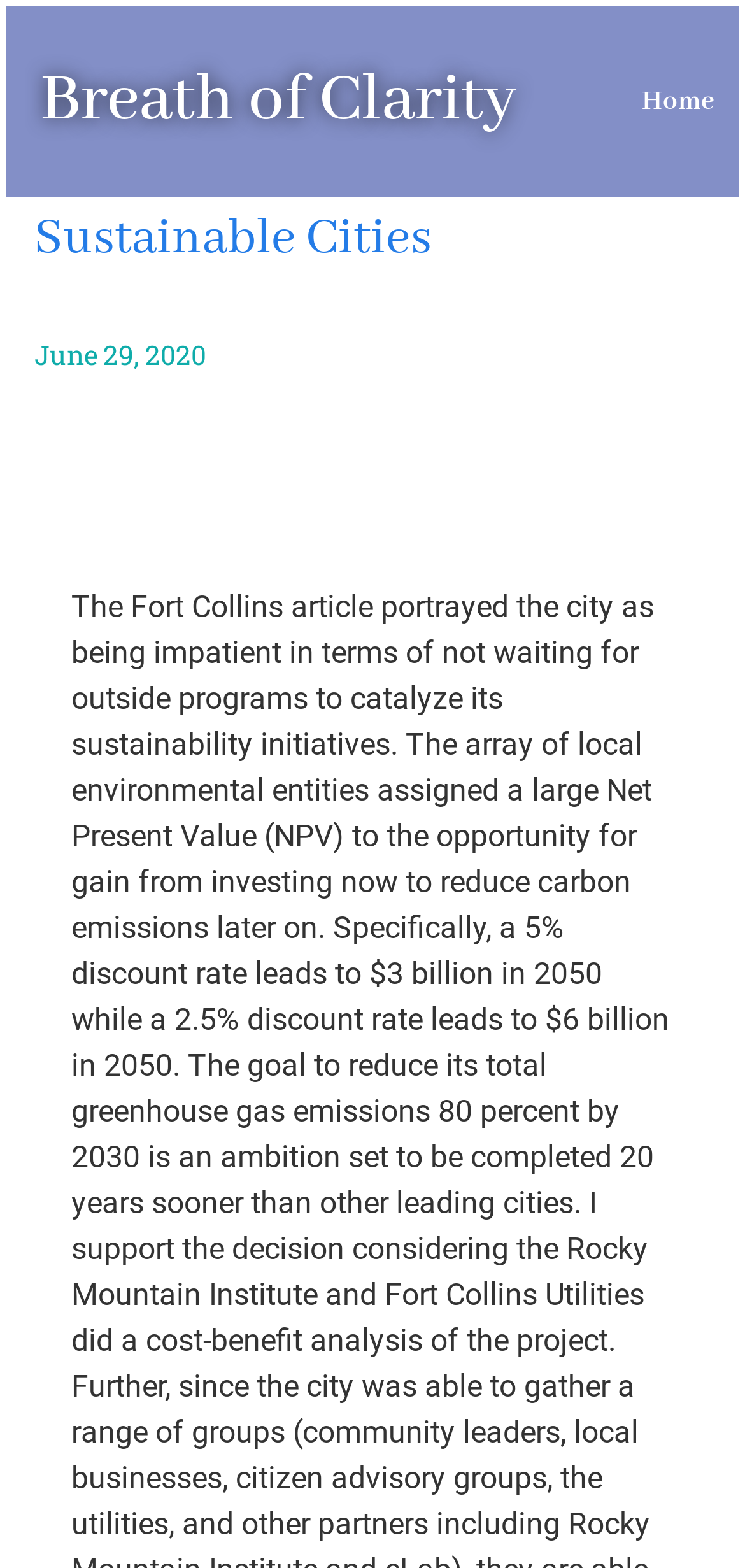Explain the webpage in detail.

The webpage is about Sustainable Cities, with a focus on Breath of Clarity. At the top left, there is a header with the title "Breath of Clarity" which is also a link. To the right of this title, there is another link labeled "Home". Below the title, there is a heading that reads "Sustainable Cities", which spans almost the entire width of the page. 

Underneath the "Sustainable Cities" heading, there is a timestamp indicating the date "June 29, 2020". The meta description suggests that the webpage may discuss the city of Fort Collins and its approach to sustainability initiatives.